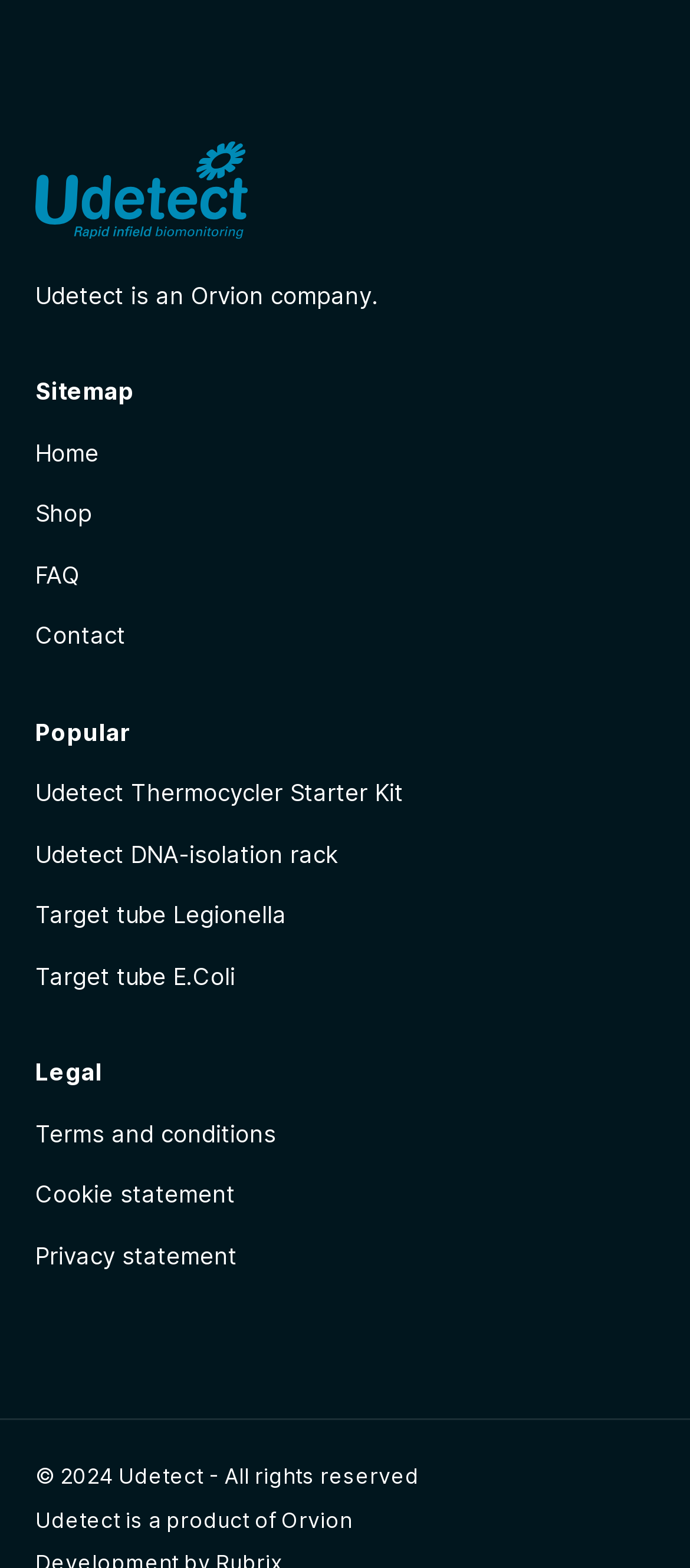Identify the bounding box coordinates of the part that should be clicked to carry out this instruction: "view Udetect Thermocycler Starter Kit".

[0.051, 0.492, 0.949, 0.52]